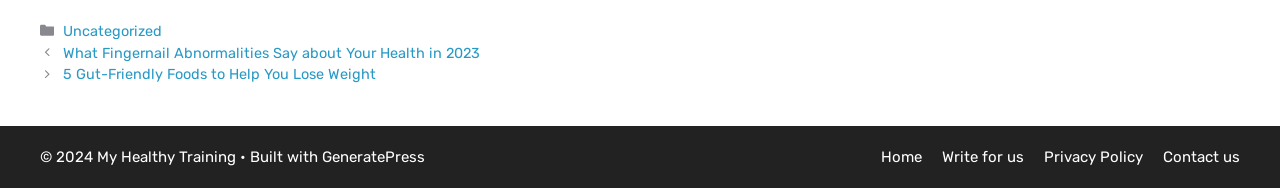Please look at the image and answer the question with a detailed explanation: What is the purpose of the website?

I inferred the purpose of the website by analyzing the content of the posts listed in the navigation section, which seem to be related to health and wellness. The website appears to be a blog or a platform that provides information and resources on healthy training.